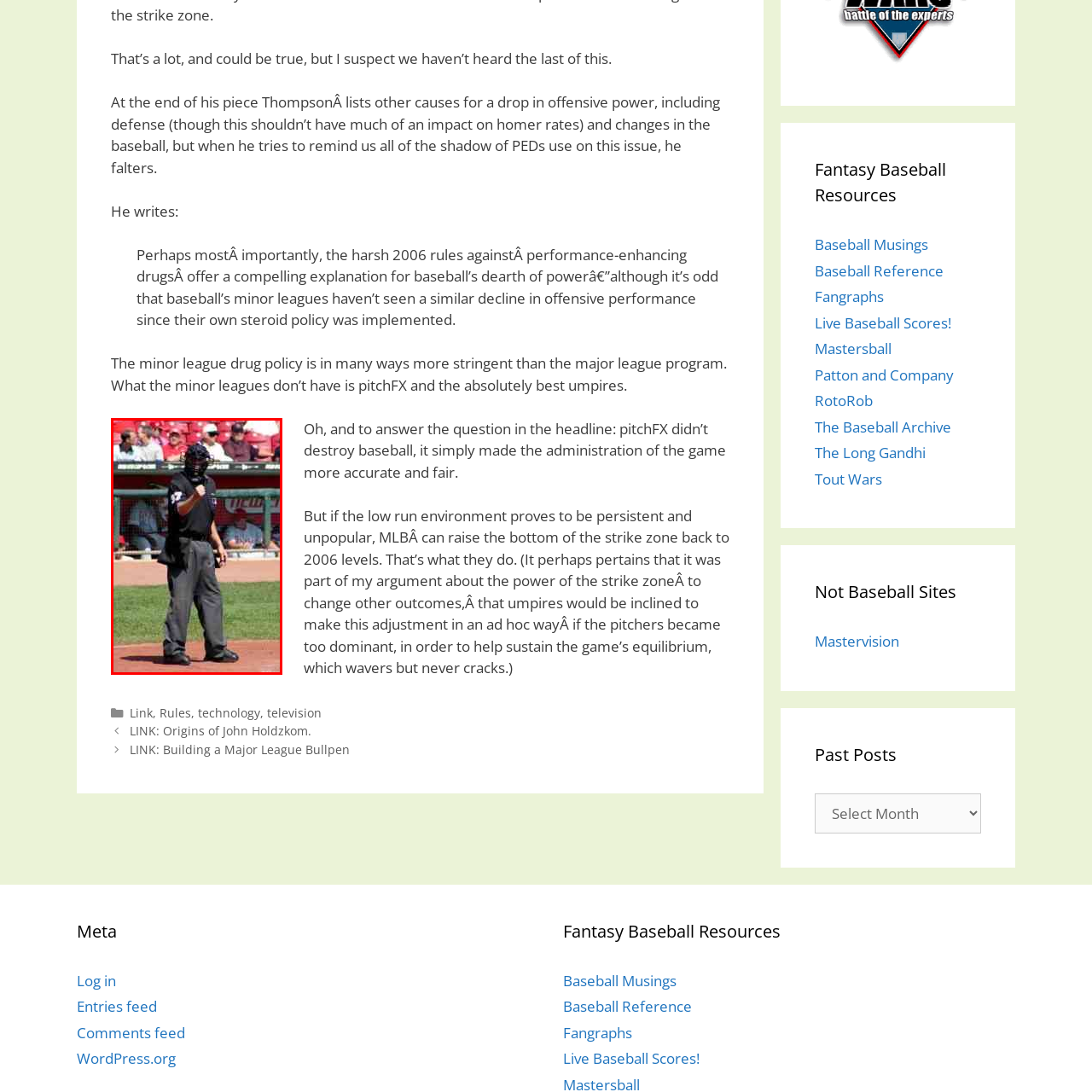Direct your attention to the area enclosed by the green rectangle and deliver a comprehensive answer to the subsequent question, using the image as your reference: 
What is the atmosphere of the game?

The vibrant crowd is partially visible behind the umpire, indicating the lively atmosphere of a baseball game, which is characterized by excitement and energy.